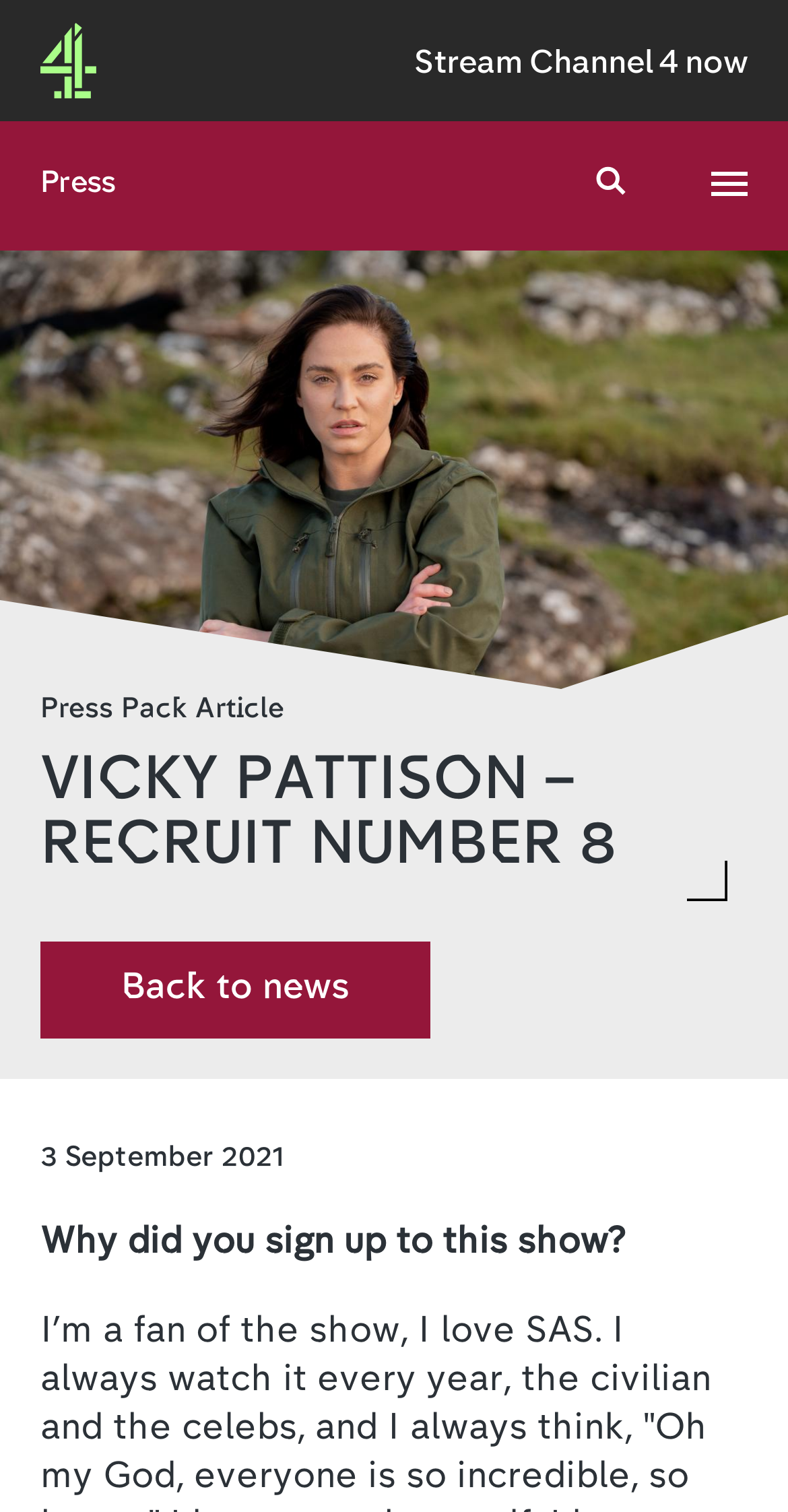What is the category of the article?
Please give a detailed and elaborate explanation in response to the question.

The category of the article can be found in the text 'Category: Press Pack Article' which is located below the heading 'VICKY PATTISON – RECRUIT NUMBER 8'.